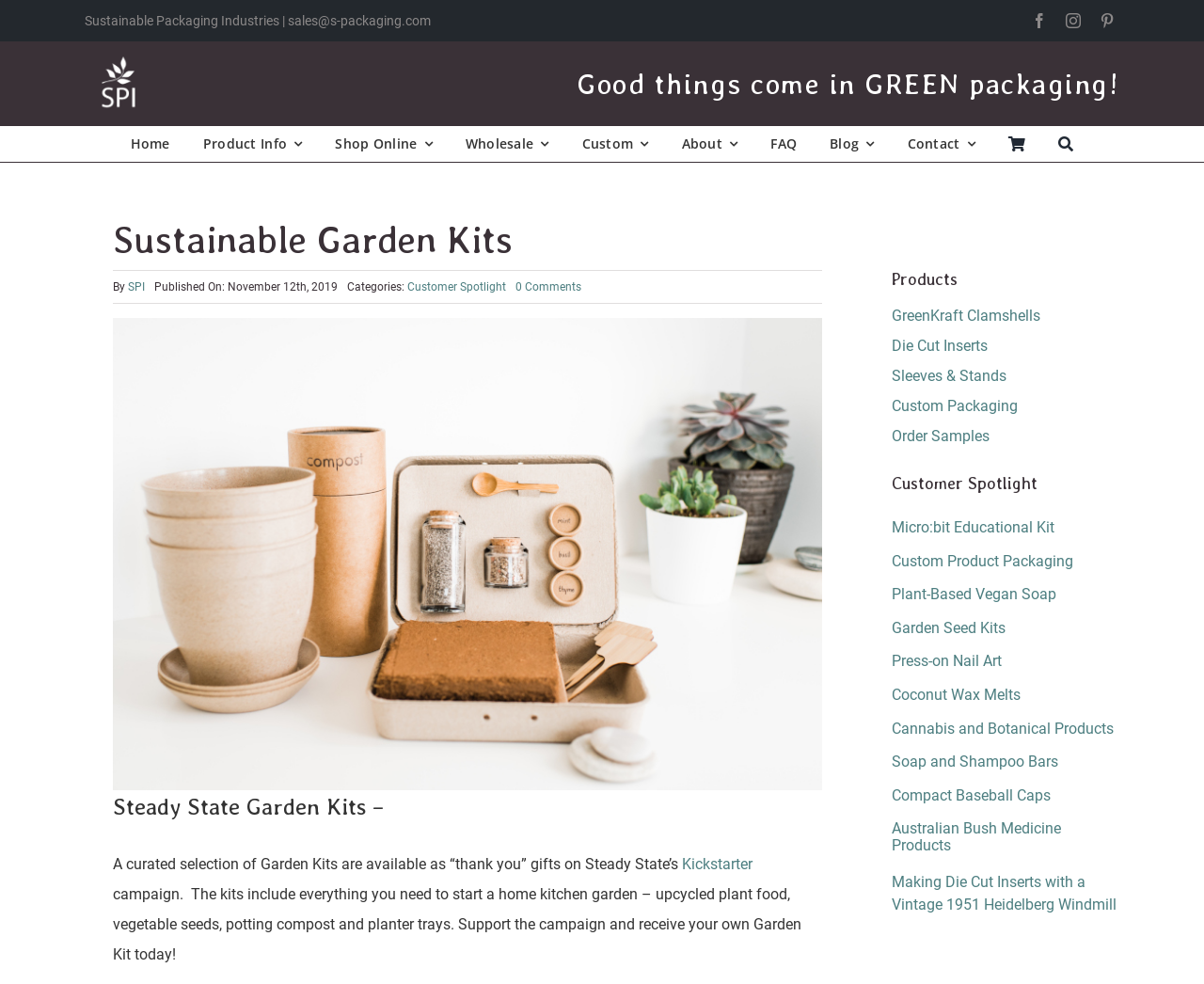Provide the bounding box coordinates of the HTML element this sentence describes: "aria-label="s-packaging-logo"". The bounding box coordinates consist of four float numbers between 0 and 1, i.e., [left, top, right, bottom].

[0.078, 0.055, 0.117, 0.073]